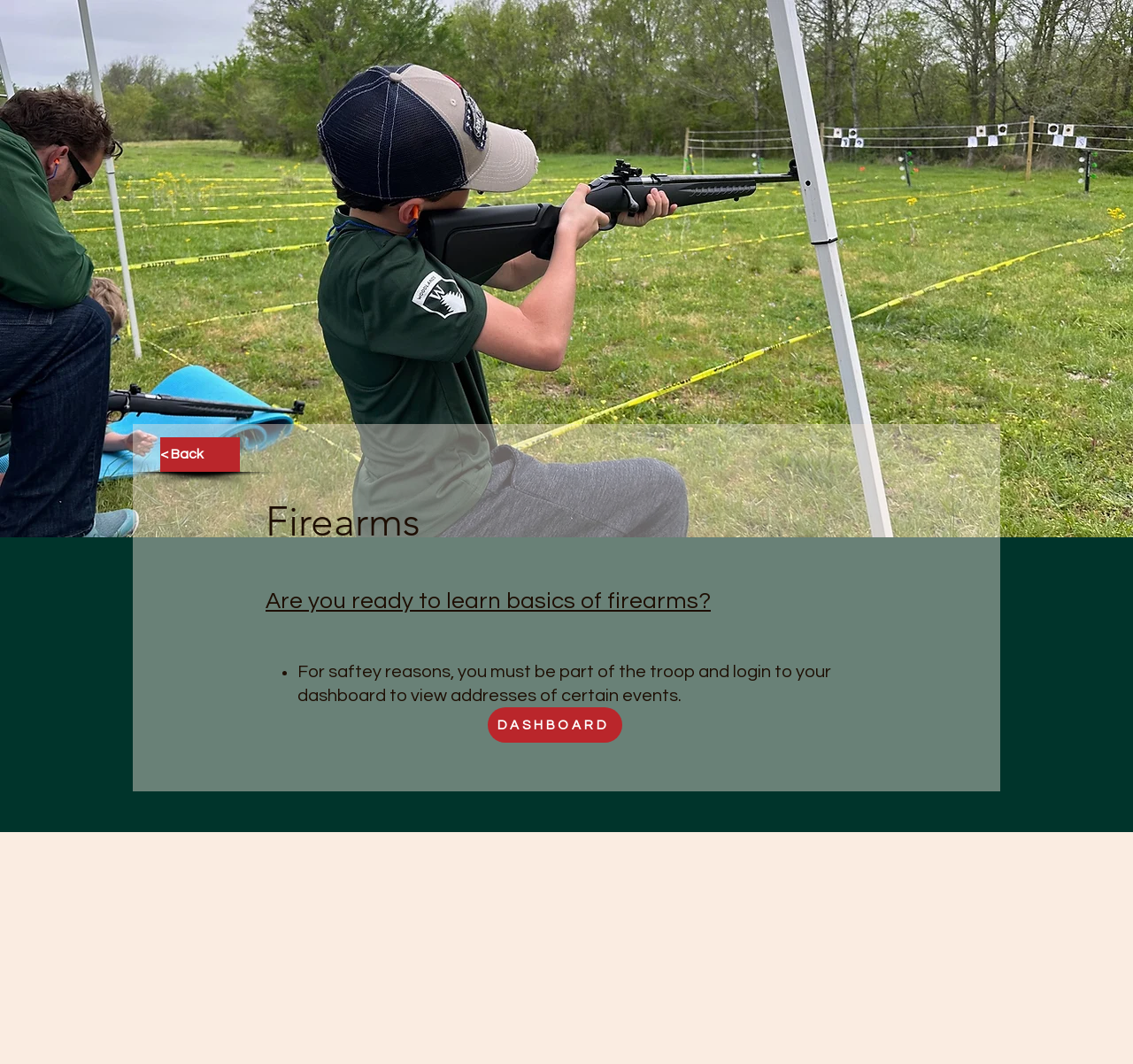Determine the bounding box for the UI element described here: "DASHBOARD".

[0.43, 0.665, 0.549, 0.698]